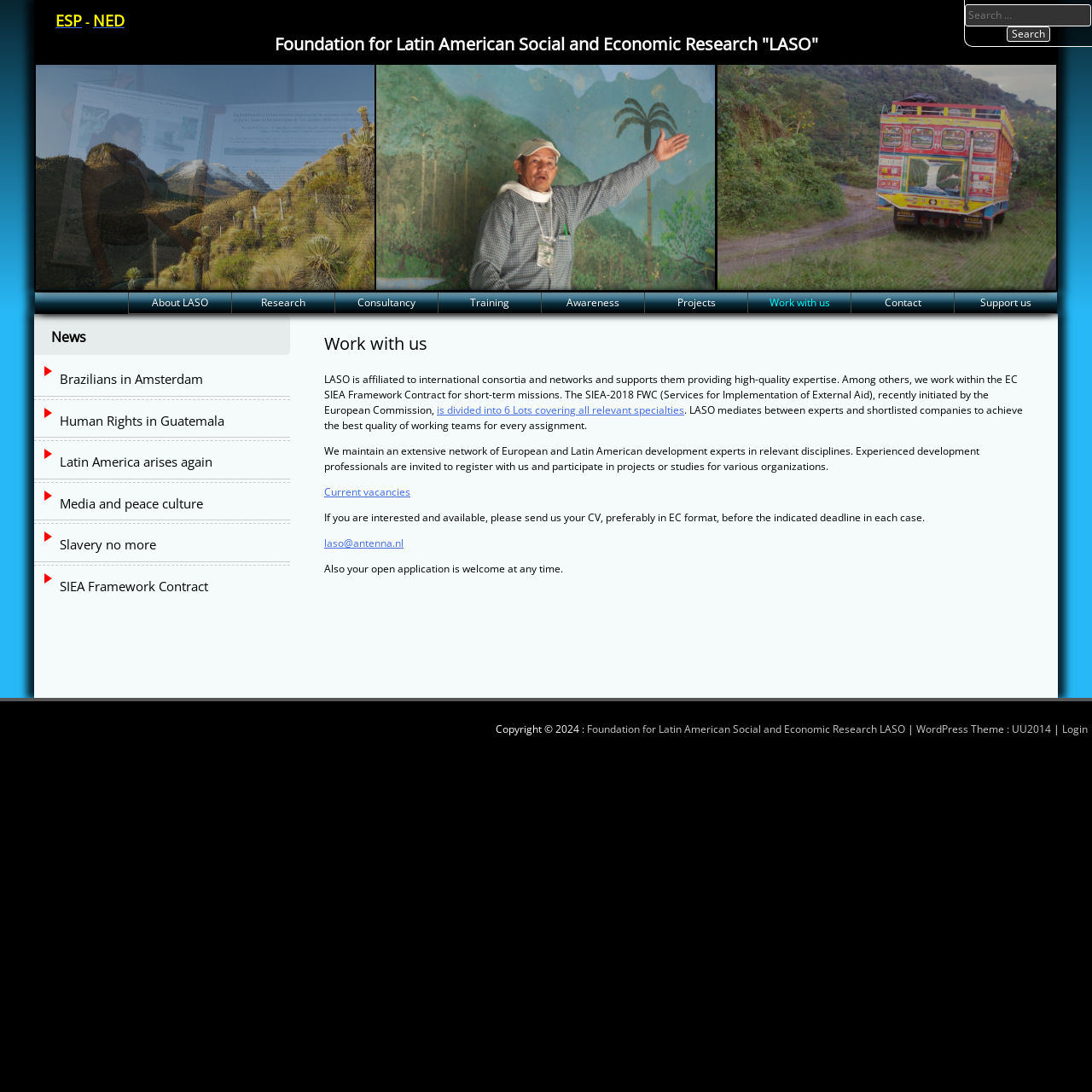Please locate the bounding box coordinates of the element that should be clicked to complete the given instruction: "Login to the website".

[0.973, 0.661, 0.996, 0.674]